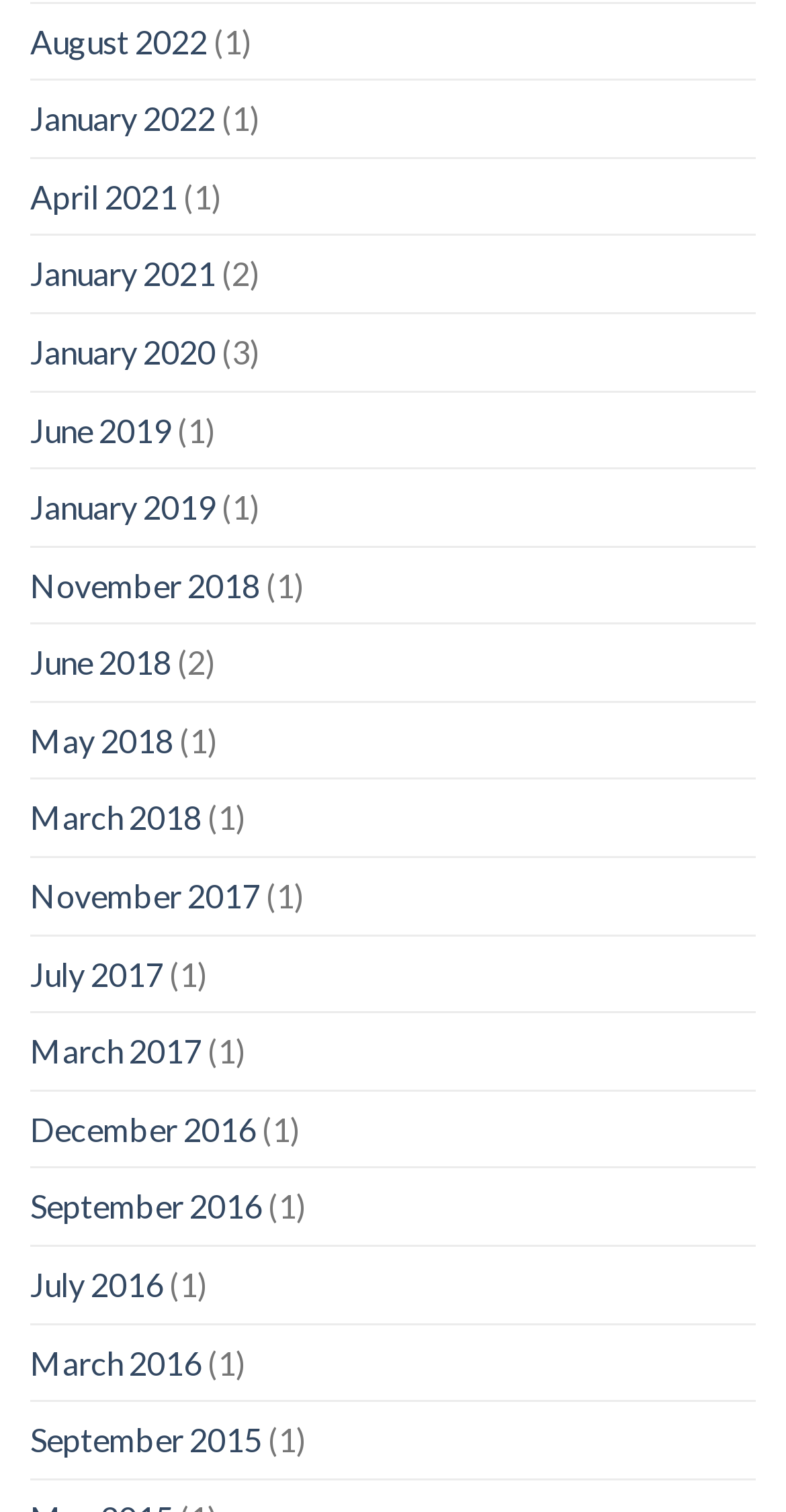Given the description "September 2015", provide the bounding box coordinates of the corresponding UI element.

[0.038, 0.927, 0.333, 0.978]